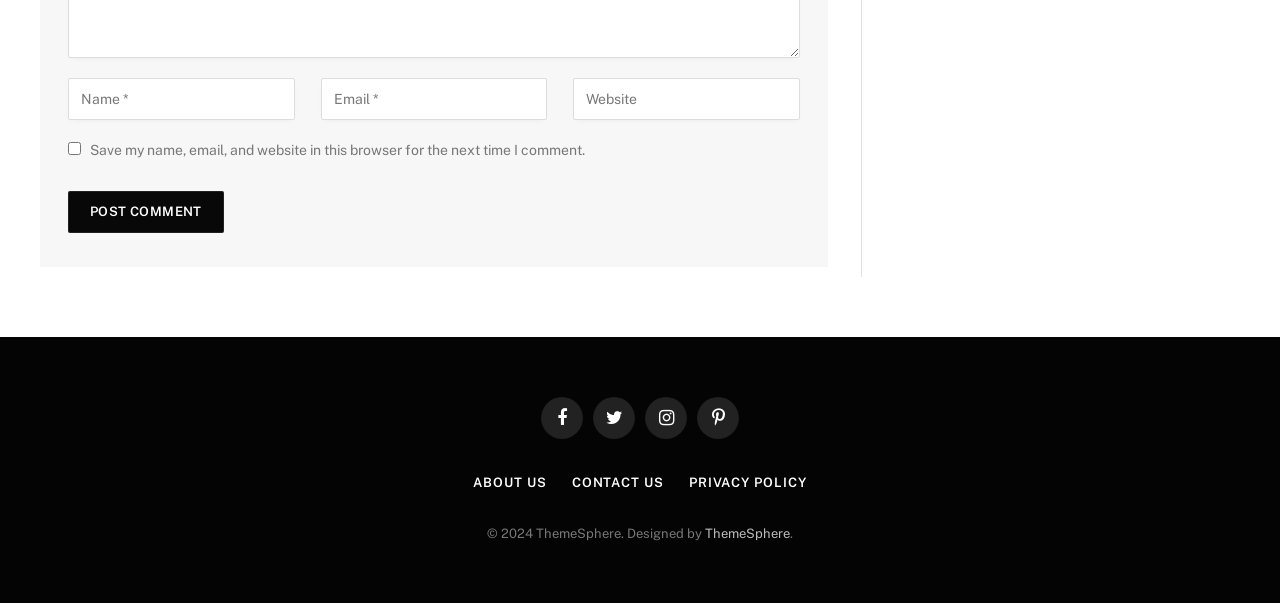What social media platforms are available for sharing?
Use the image to answer the question with a single word or phrase.

Facebook, Twitter, Instagram, Pinterest